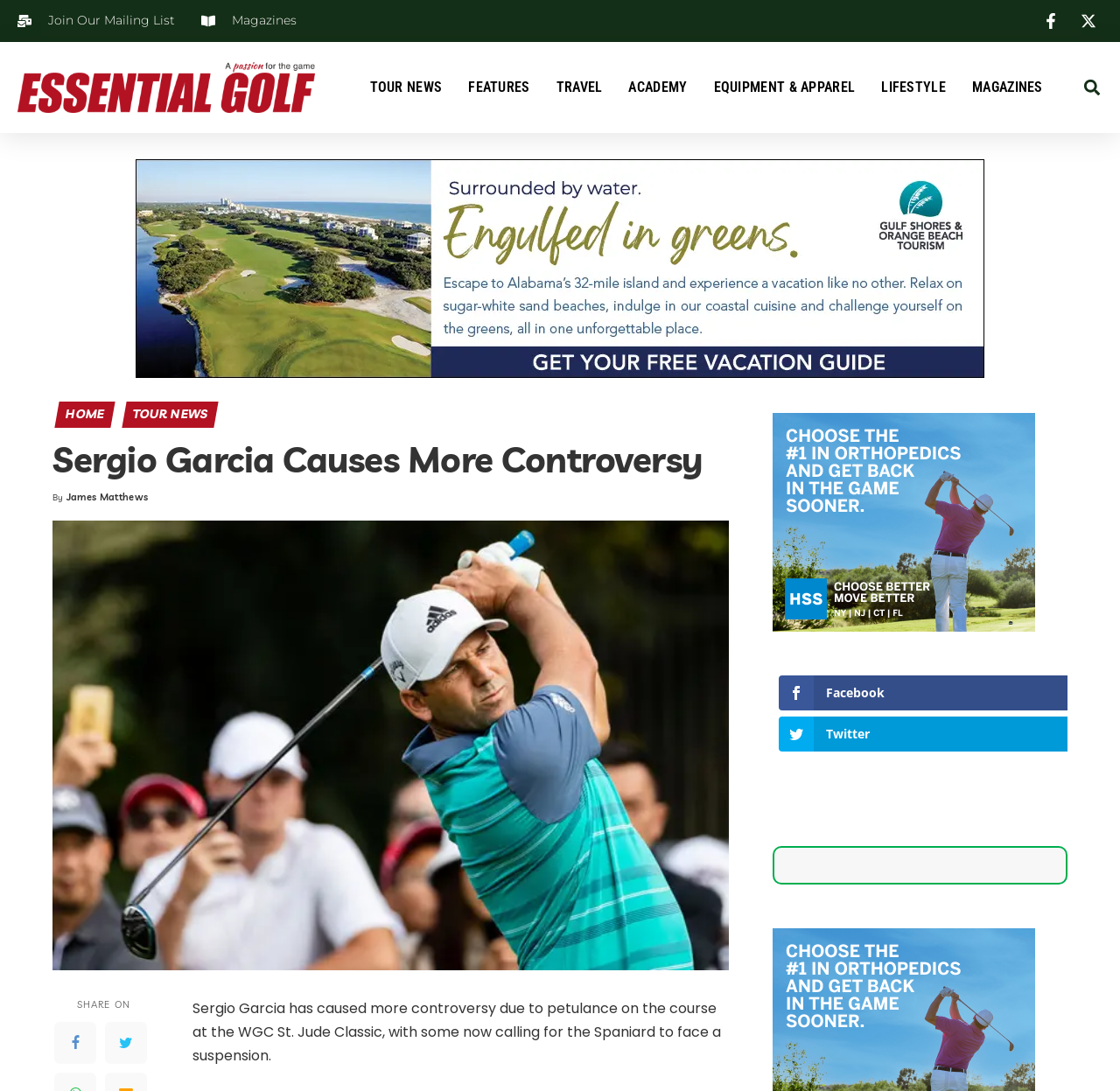Convey a detailed summary of the webpage, mentioning all key elements.

The webpage is about Sergio Garcia causing controversy in the golf world, specifically at the WGC St. Jude Classic, with some calling for his suspension. 

At the top left of the page, there are several links, including "Join Our Mailing List", "Magazines", and "Essential Golf: A passion for the Game", which is accompanied by an image. On the top right, there are two social media icons, and a search bar with a "Search" button.

Below the top section, there is a horizontal menu with links to different categories, including "TOUR NEWS", "FEATURES", "TRAVEL", "ACADEMY", "EQUIPMENT & APPAREL", "LIFESTYLE", and "MAGAZINES".

The main content of the page is an article about Sergio Garcia's controversy, with a heading "Sergio Garcia Causes More Controversy" and an image of him. The article is written by James Matthews and has a brief summary at the top. 

On the right side of the article, there is a vertical section with a link to "HOME" and "TOUR NEWS", as well as an image. Below the article, there are social media links to share the content on Facebook and Twitter, and a section with some additional information or updates.

At the very bottom of the page, there are some more links, including one with a Facebook icon and another with a Twitter icon.